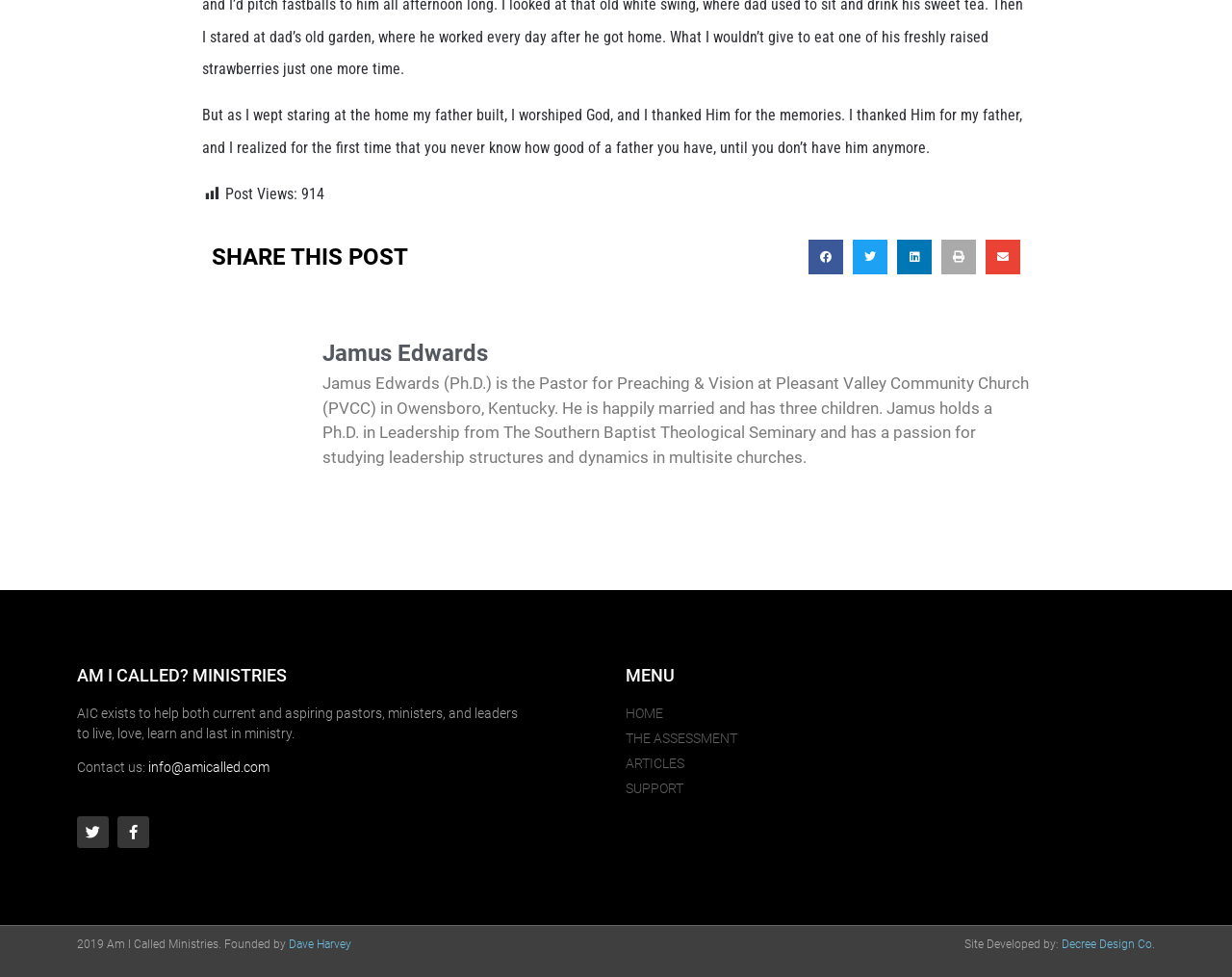What is the name of the pastor?
Answer the question based on the image using a single word or a brief phrase.

Jamus Edwards